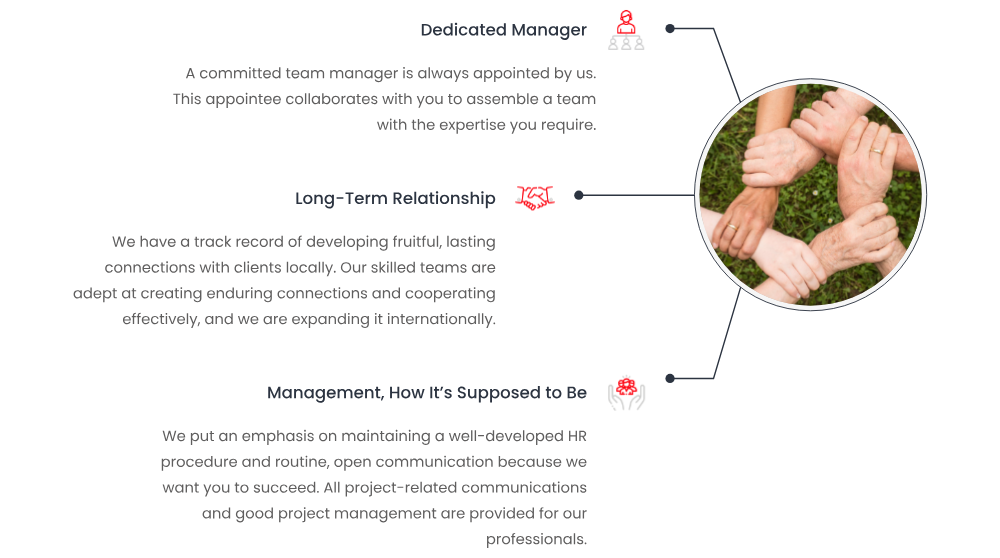What is the theme emphasized by the image?
Please give a detailed and elaborate explanation in response to the question.

The image features a close-up view of diverse hands joining together in a circle, which strongly emphasizes the theme of teamwork and unity, aligning with the concept of building long-term relationships and effective communication in professional settings.